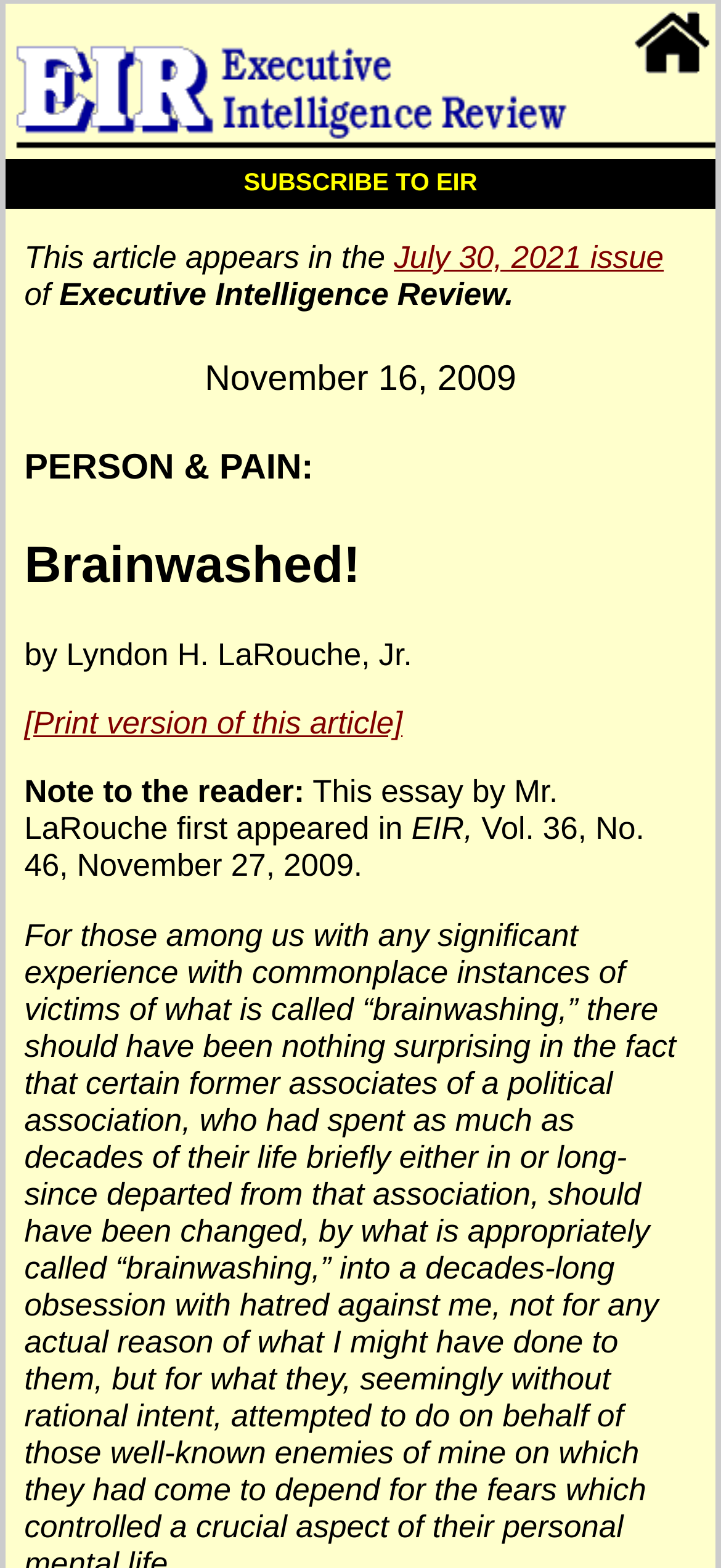Given the content of the image, can you provide a detailed answer to the question?
Who is the author of the article?

The author of the article can be found in the static text element with the text 'by Lyndon H. LaRouche, Jr.' which is located below the title of the article, indicating that this is the author of the article.